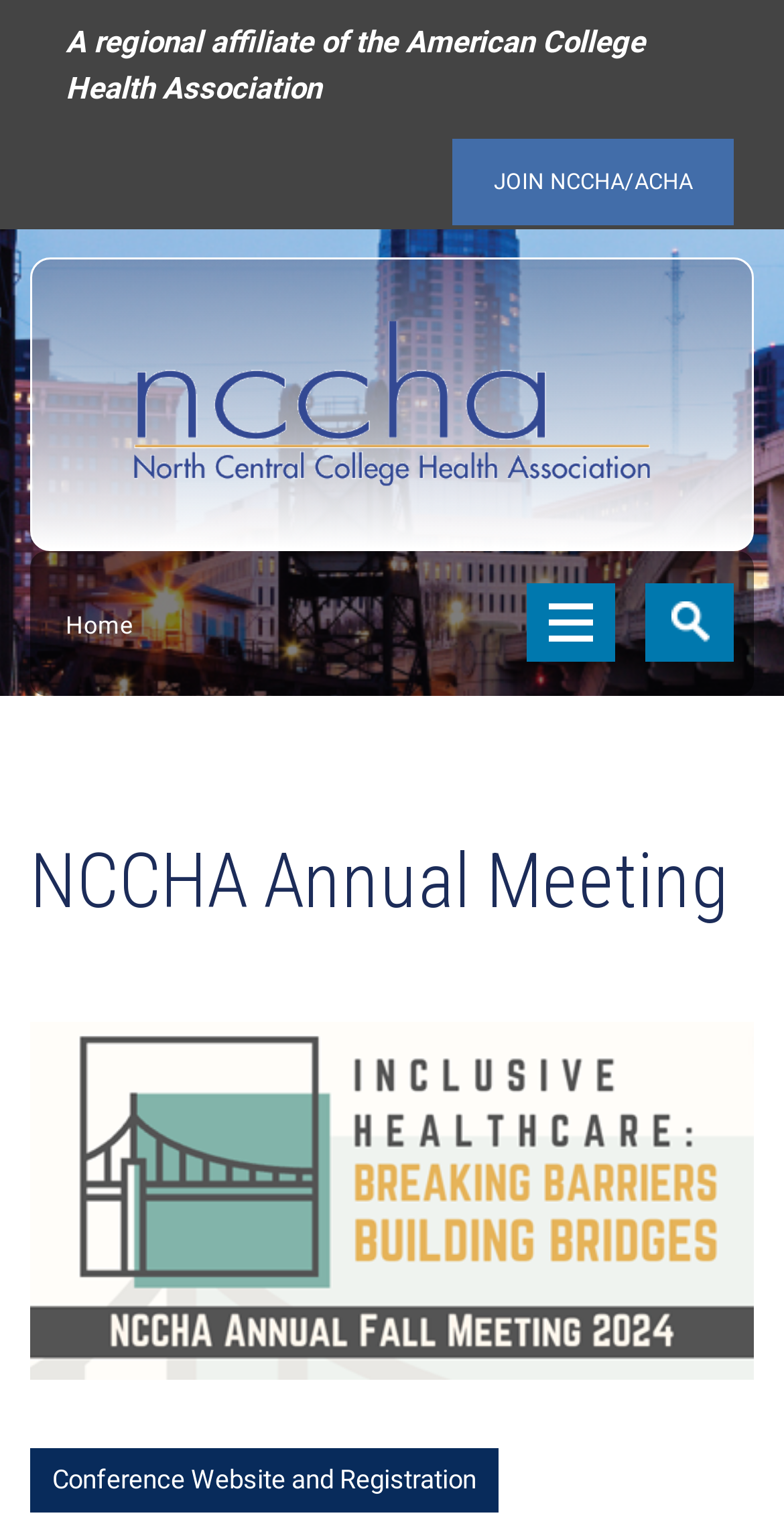What is the purpose of the 'Toggle navigation' button?
Look at the webpage screenshot and answer the question with a detailed explanation.

The purpose of the 'Toggle navigation' button can be inferred from its name and its location on the top right corner of the webpage, which is a common location for navigation menus. It is likely that clicking this button will toggle the visibility of the navigation menu.